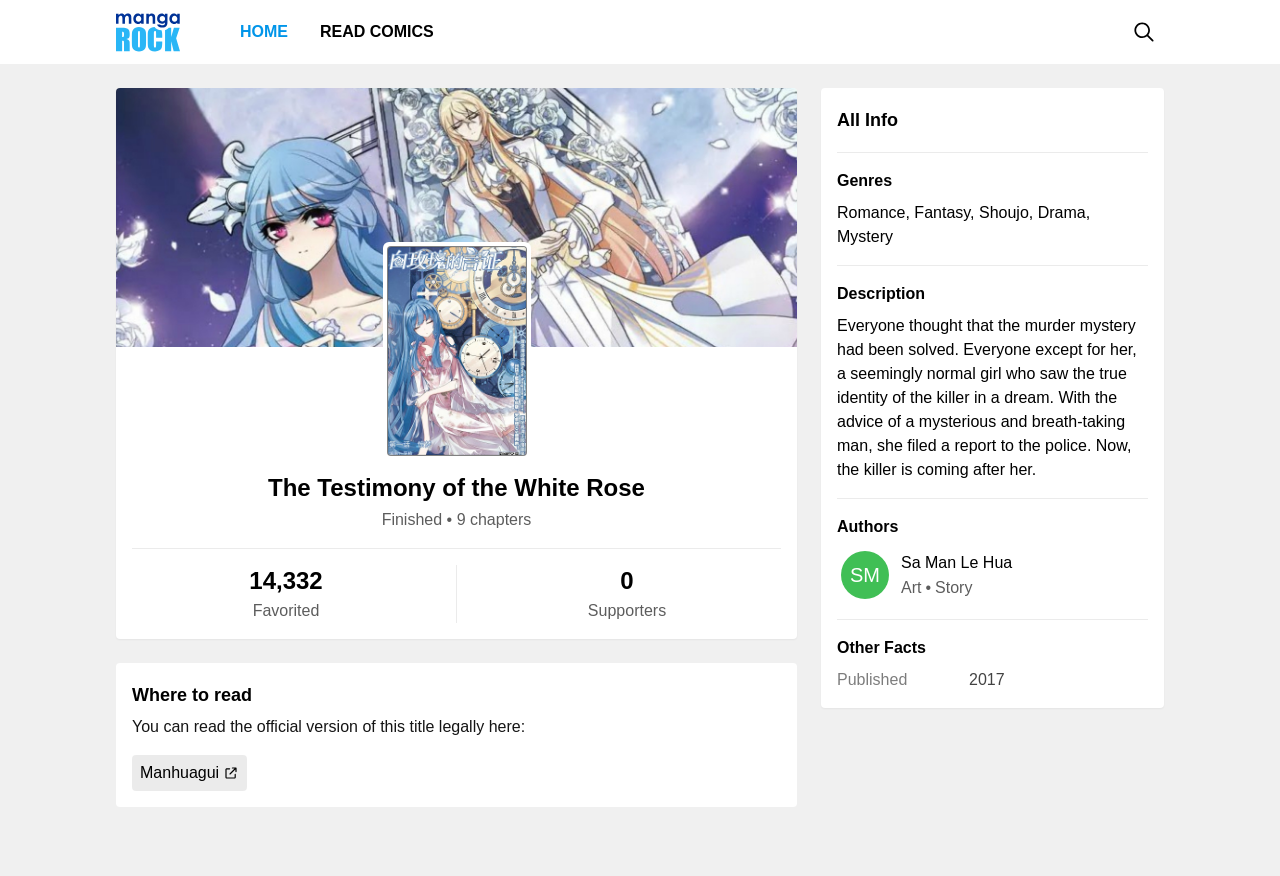What is the name of the manga?
Using the visual information, reply with a single word or short phrase.

The Testimony of the White Rose